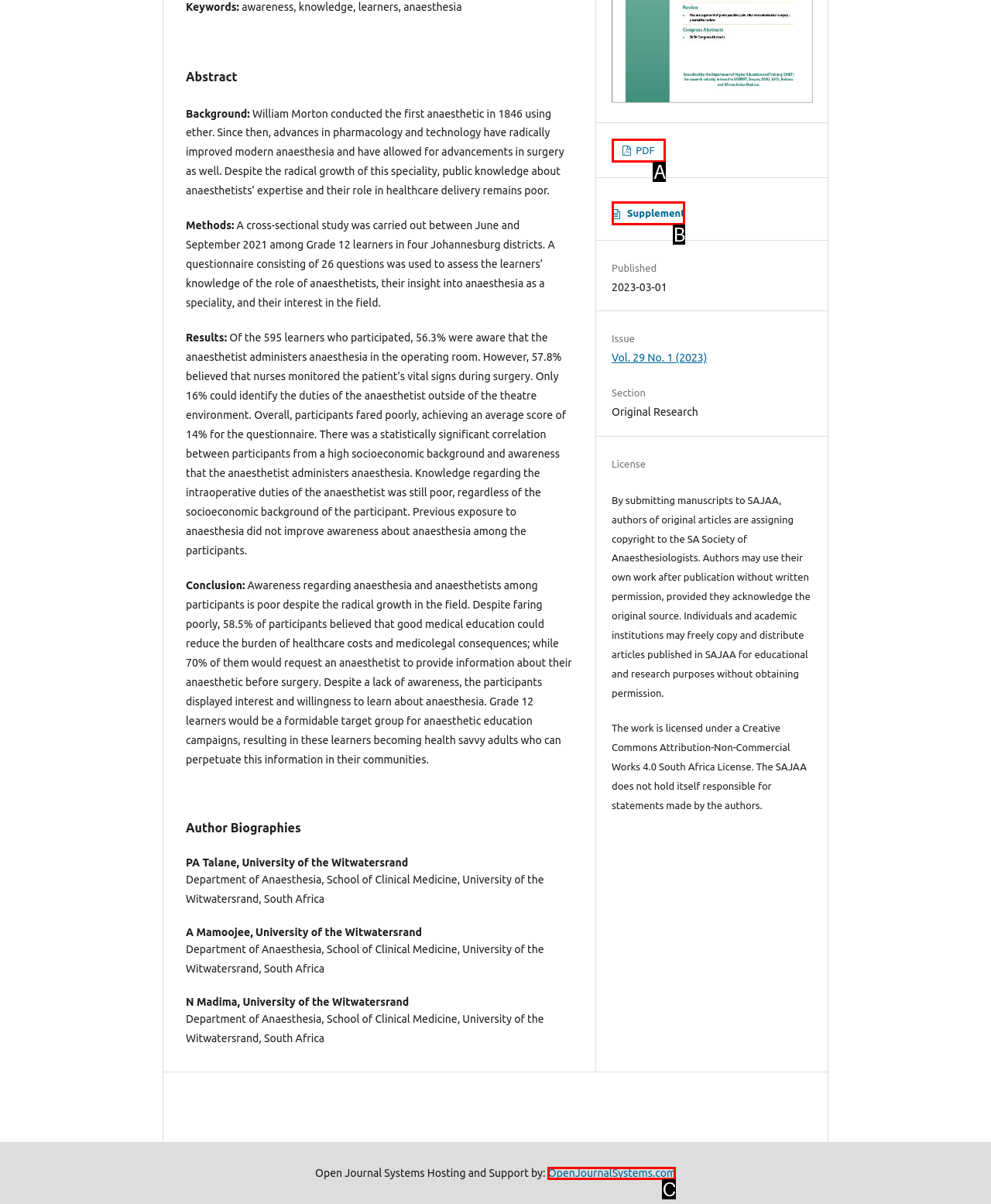Given the description: Supplement, determine the corresponding lettered UI element.
Answer with the letter of the selected option.

B